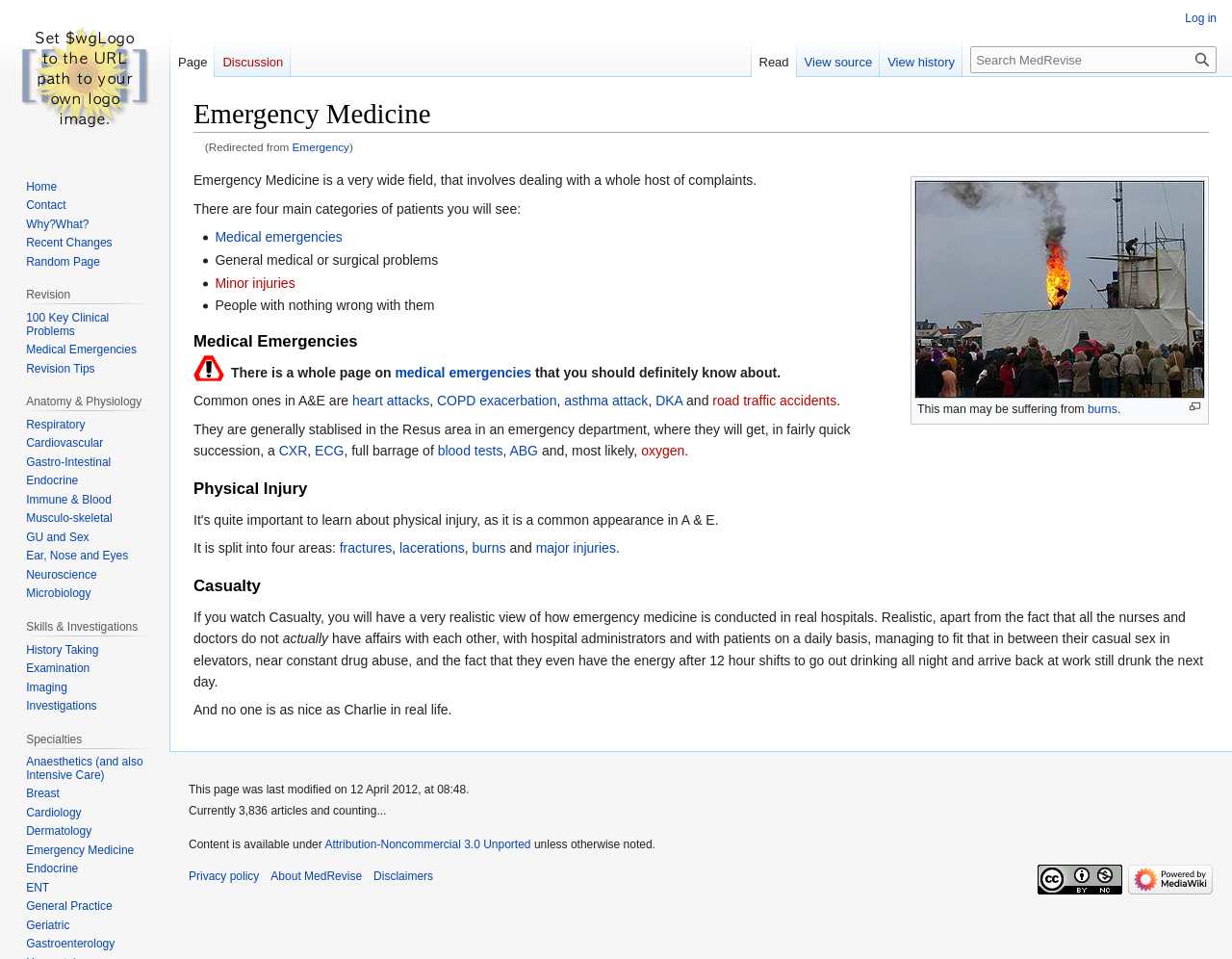Respond to the question below with a single word or phrase: What is the main category of patients in emergency medicine?

Medical emergencies